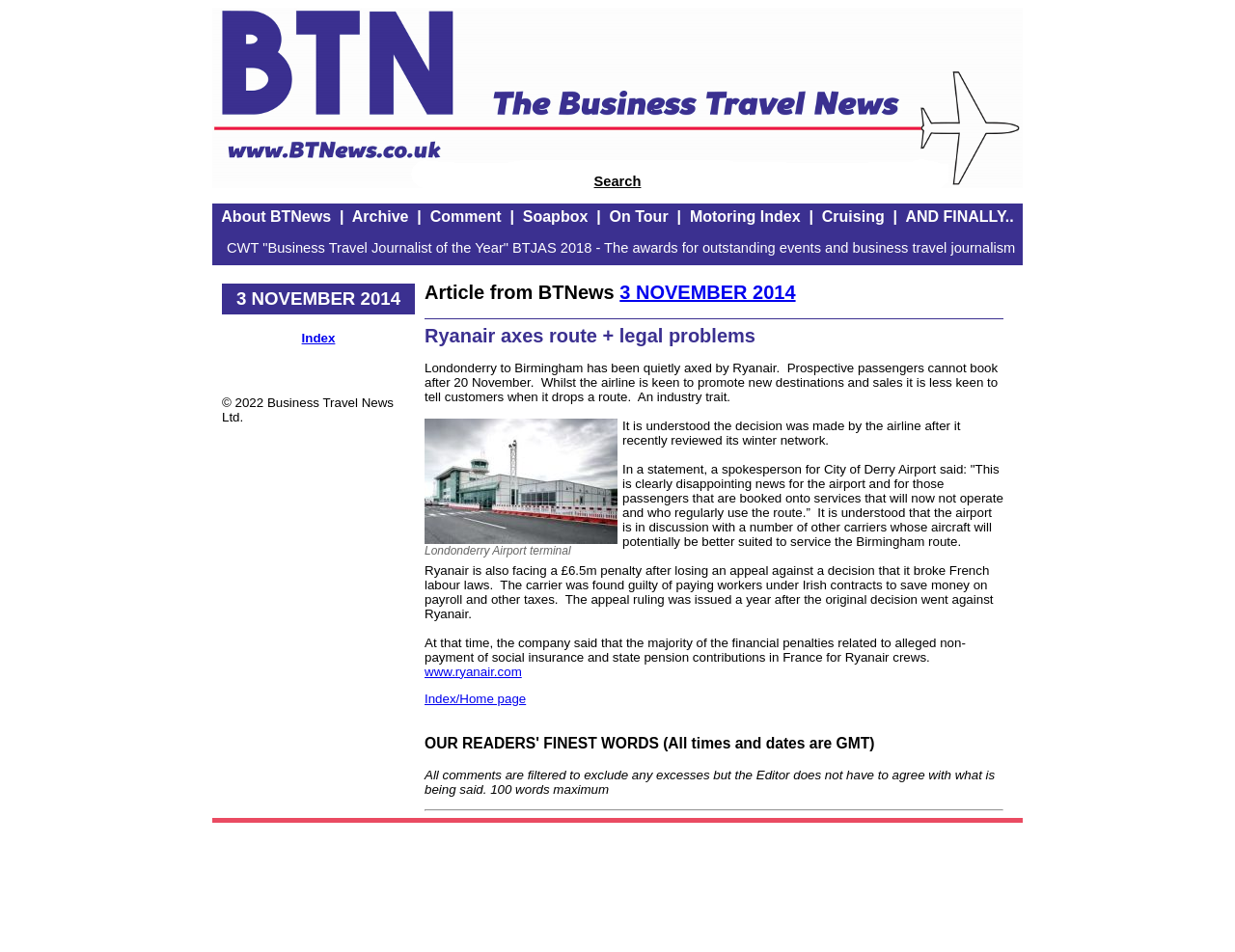Identify the bounding box coordinates of the region that should be clicked to execute the following instruction: "Read the article from 3 NOVEMBER 2014".

[0.344, 0.295, 0.812, 0.319]